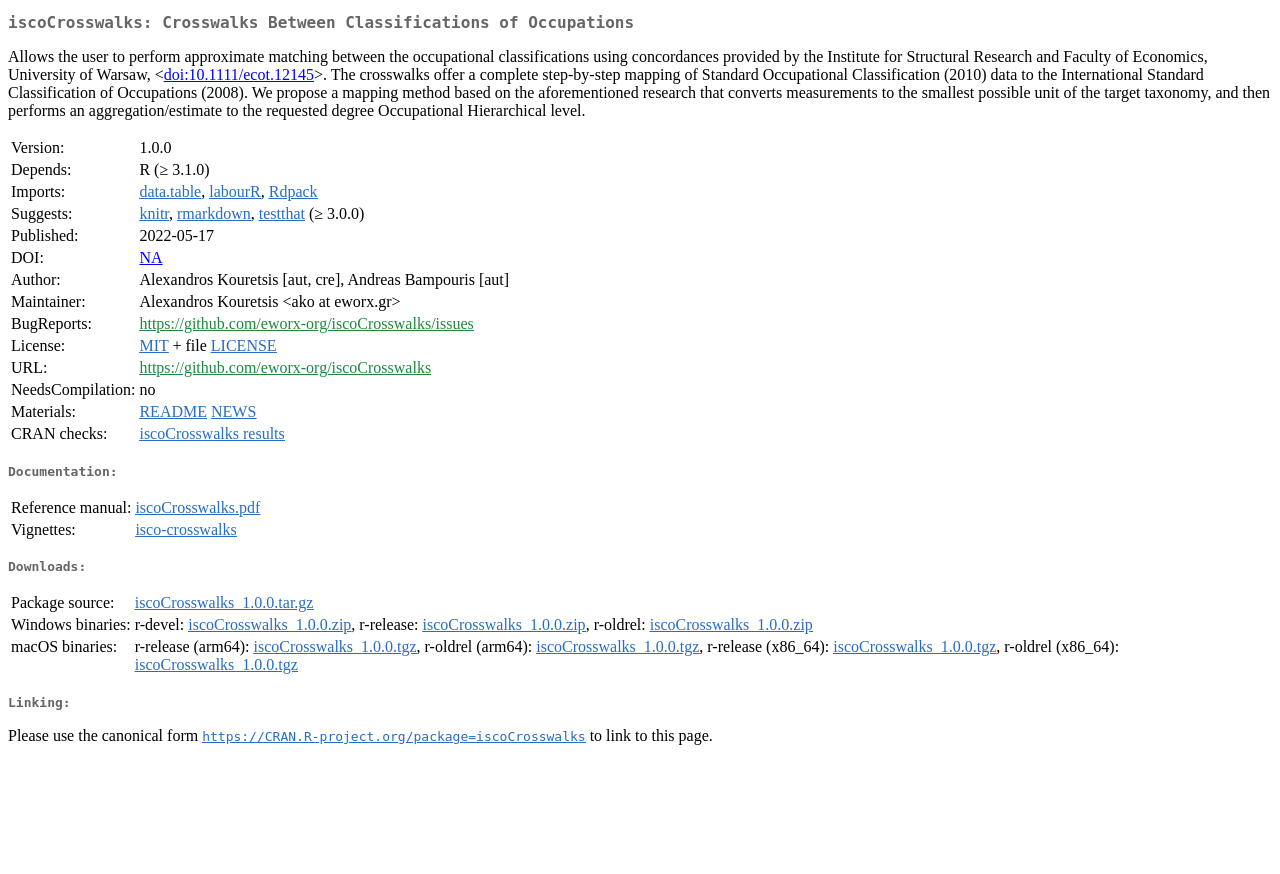Locate the bounding box coordinates of the region to be clicked to comply with the following instruction: "Read vignettes". The coordinates must be four float numbers between 0 and 1, in the form [left, top, right, bottom].

[0.106, 0.596, 0.185, 0.615]